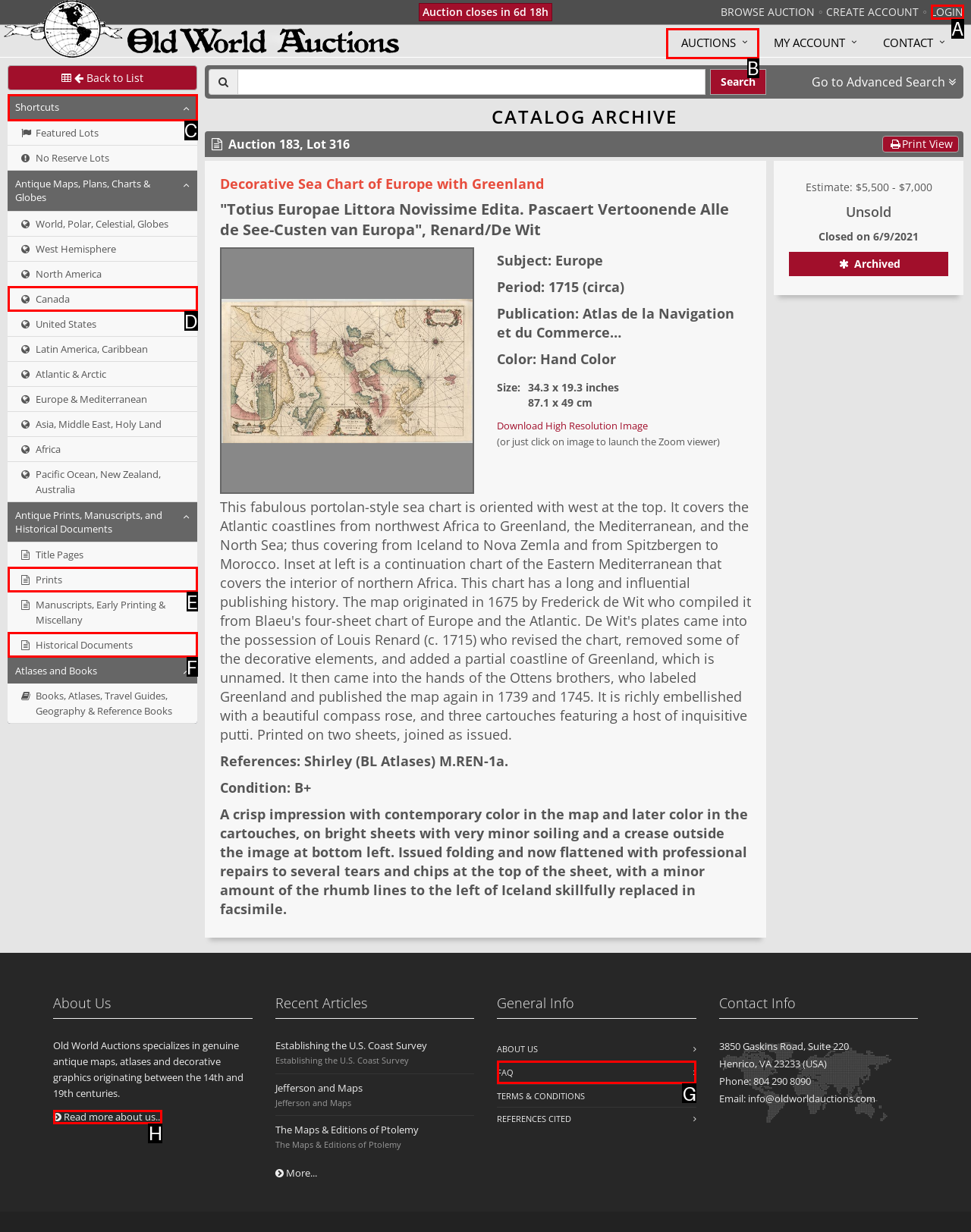Which UI element should you click on to achieve the following task: Read more about us? Provide the letter of the correct option.

H